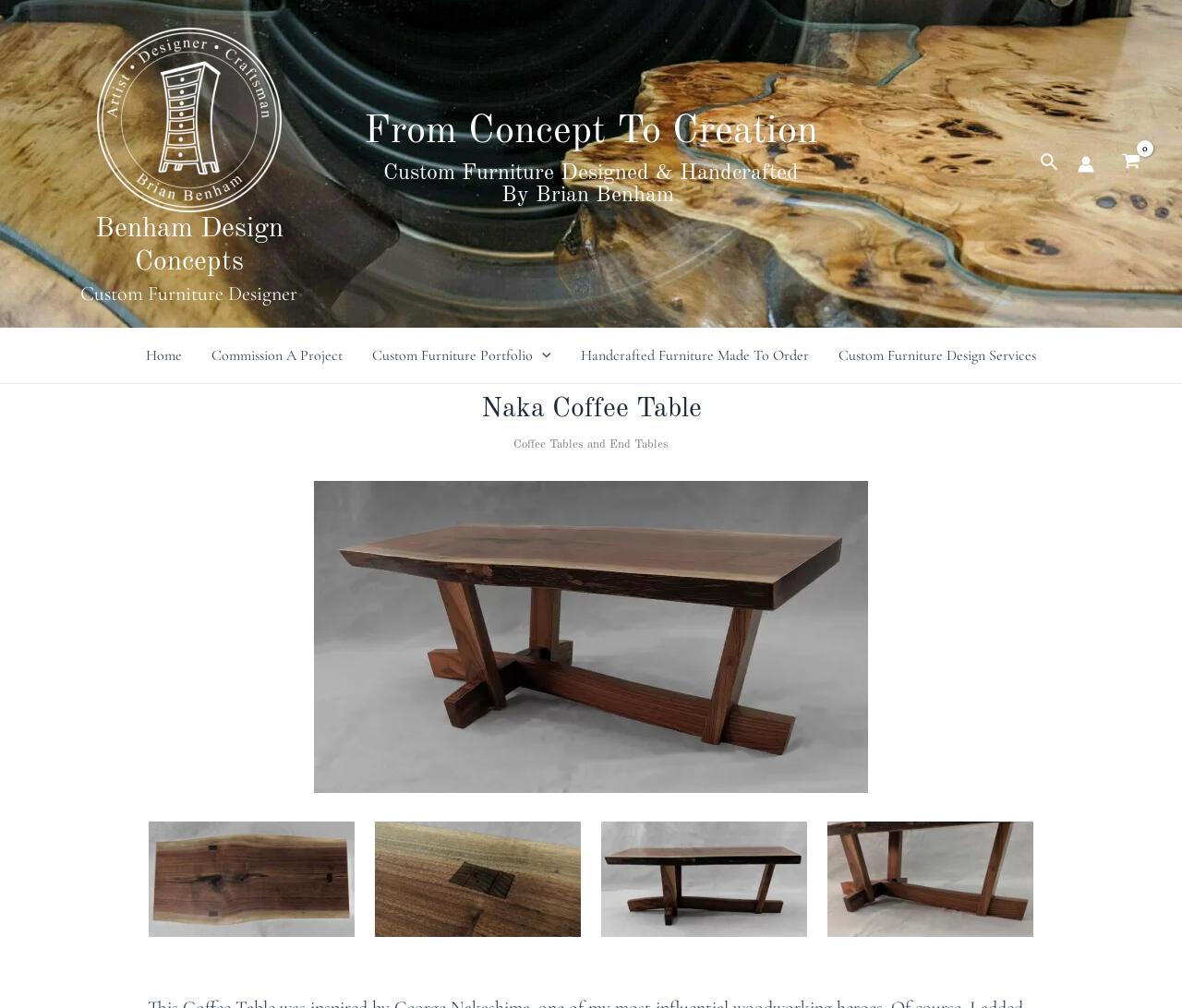Based on the image, please elaborate on the answer to the following question:
What is the design inspiration for the coffee table?

The meta description of the webpage mentions that the piece was inspired by George Nakashima, which suggests that the design inspiration for the coffee table comes from George Nakashima's work.